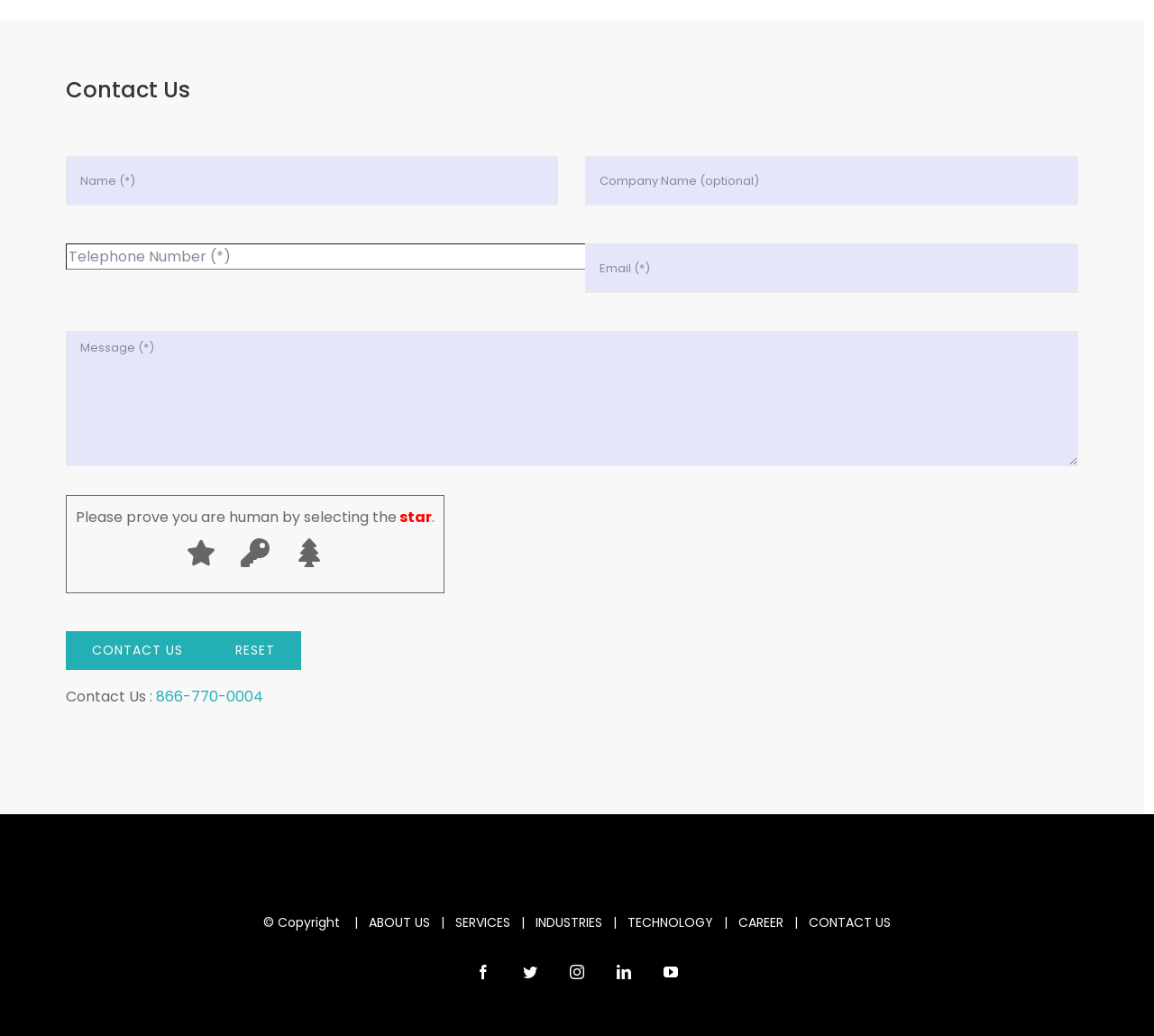Locate the bounding box coordinates of the clickable part needed for the task: "Click the 'Contact us' button".

[0.057, 0.609, 0.181, 0.647]